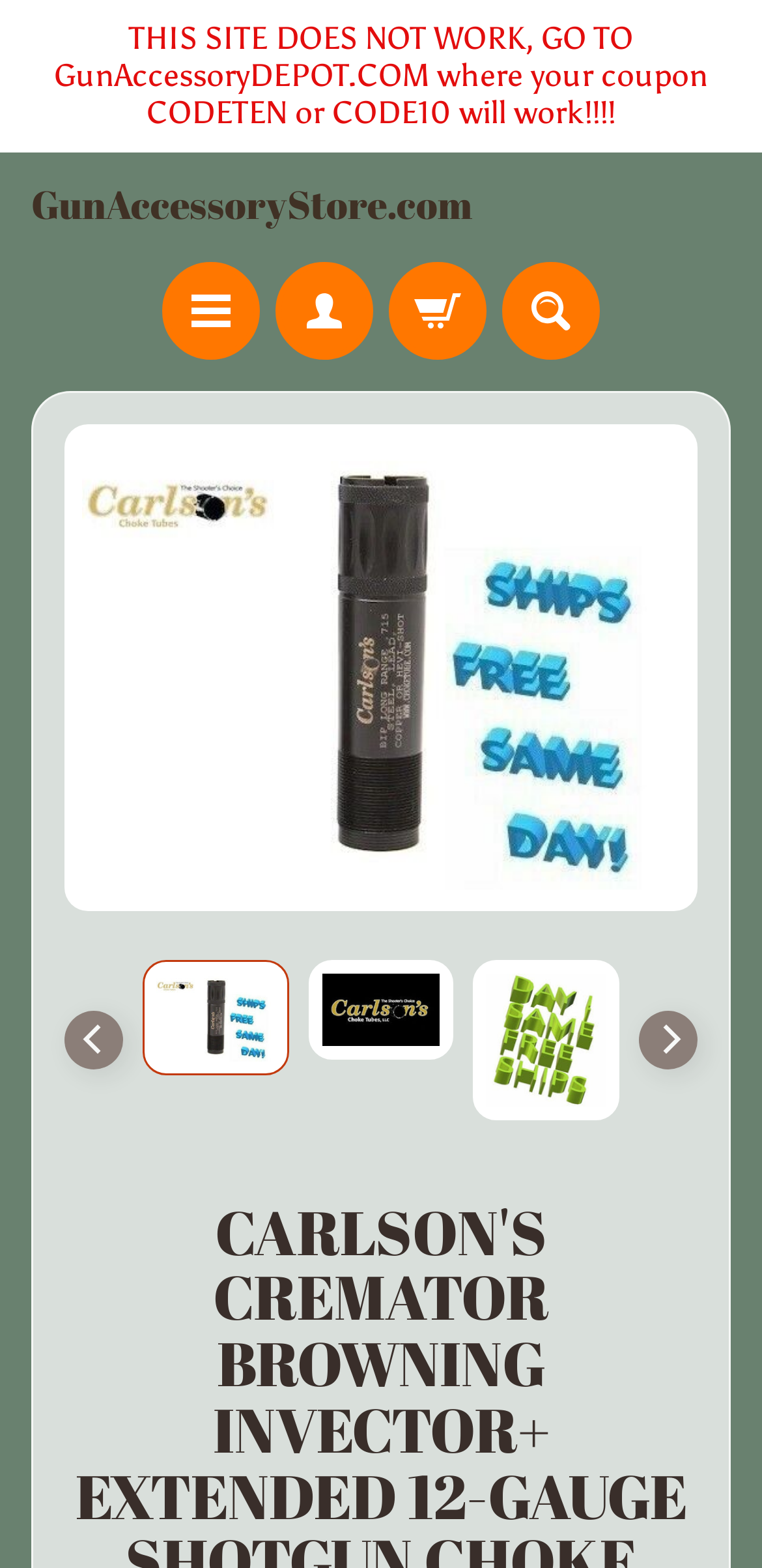Please identify the bounding box coordinates of the element that needs to be clicked to execute the following command: "View product information". Provide the bounding box using four float numbers between 0 and 1, formatted as [left, top, right, bottom].

[0.085, 0.27, 0.238, 0.297]